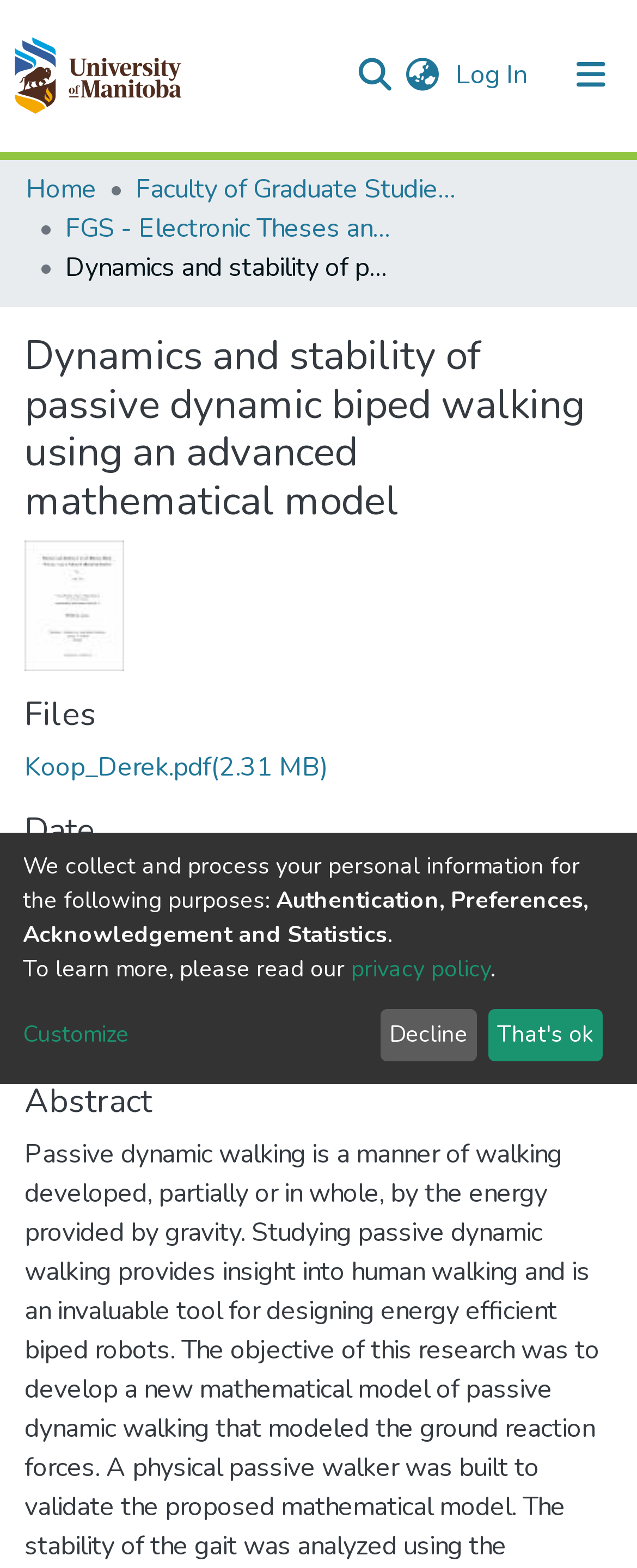Provide a comprehensive description of the webpage.

The webpage appears to be a repository or academic database page, with a focus on a specific research paper or thesis. At the top of the page, there is a navigation bar with several links, including a repository logo, a search bar, a language switch button, and a log-in link. Below this, there is a main navigation bar with links to different sections of the repository, such as "Communities & Collections", "All of MSpace", and "Statistics".

The main content of the page is divided into several sections. The first section displays the title of the research paper, "Dynamics and stability of passive dynamic biped walking using an advanced mathematical model", in a large font. Below this, there is a thumbnail image and several links to related files, including a PDF file.

The next section is labeled "Files" and contains a link to a PDF file. This is followed by sections labeled "Date", "Authors", and "Abstract", which display relevant information about the research paper. The abstract section appears to provide a brief summary of the paper's content, which discusses passive dynamic walking and its relation to human walking.

At the bottom of the page, there is a notice about the collection and processing of personal information, with links to a privacy policy and a "Customize" button. There are also two buttons, "Decline" and "That's ok", which likely relate to the privacy policy notice.

Overall, the webpage appears to be a detailed page for a specific research paper or thesis, with links to related files and information about the paper's authors, date, and abstract.